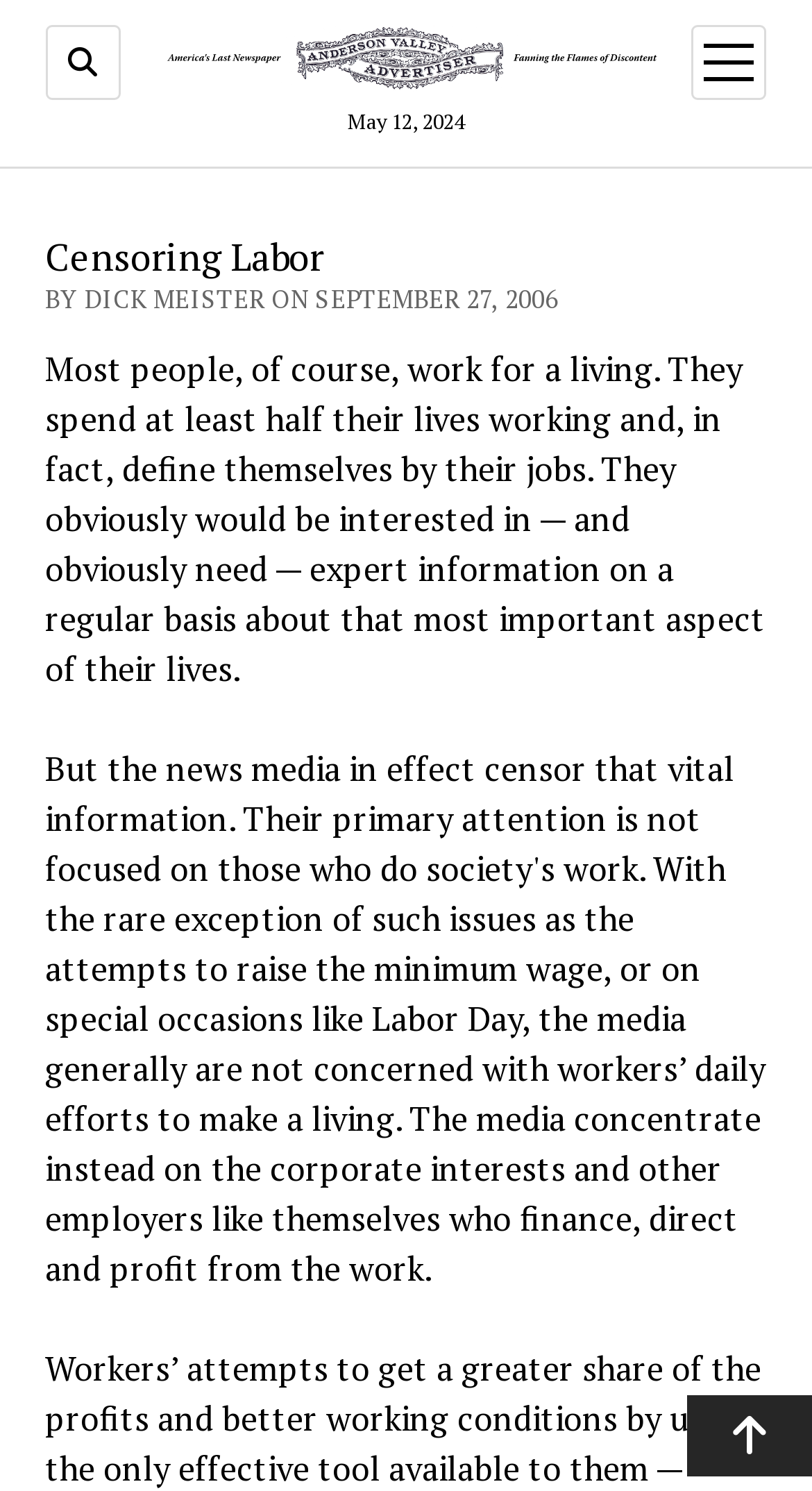What is the date of the article?
Give a one-word or short phrase answer based on the image.

May 12, 2024